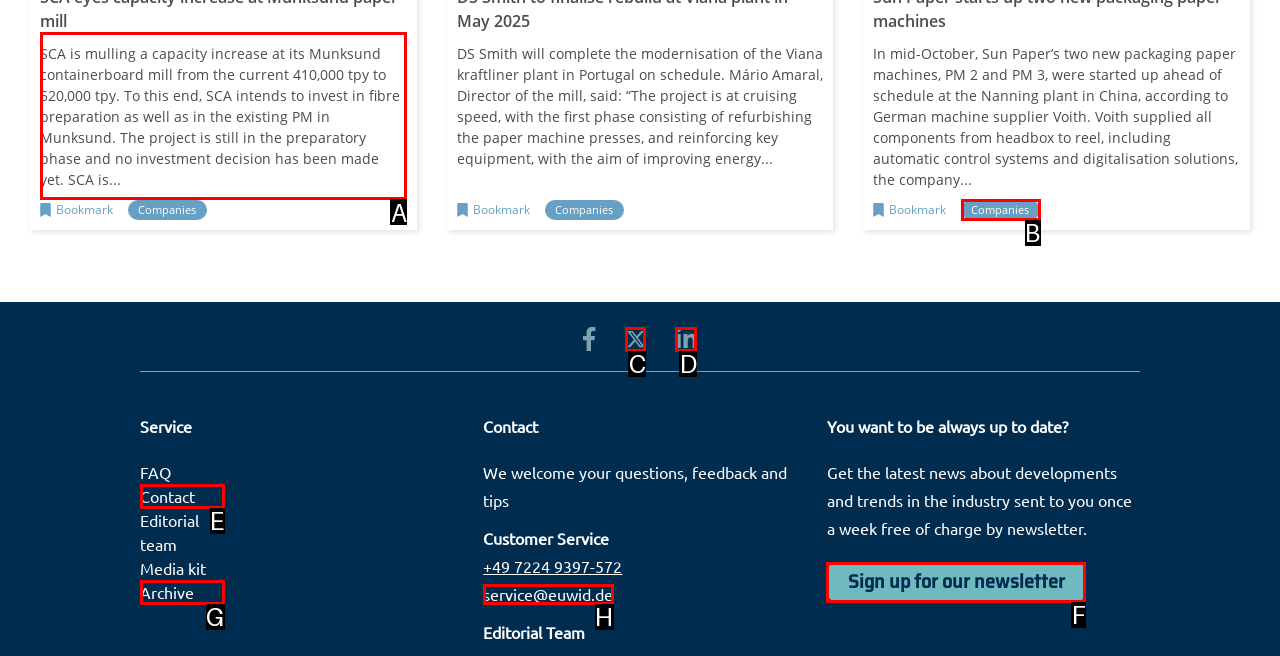Select the letter of the HTML element that best fits the description: Sign up for our newsletter
Answer with the corresponding letter from the provided choices.

F